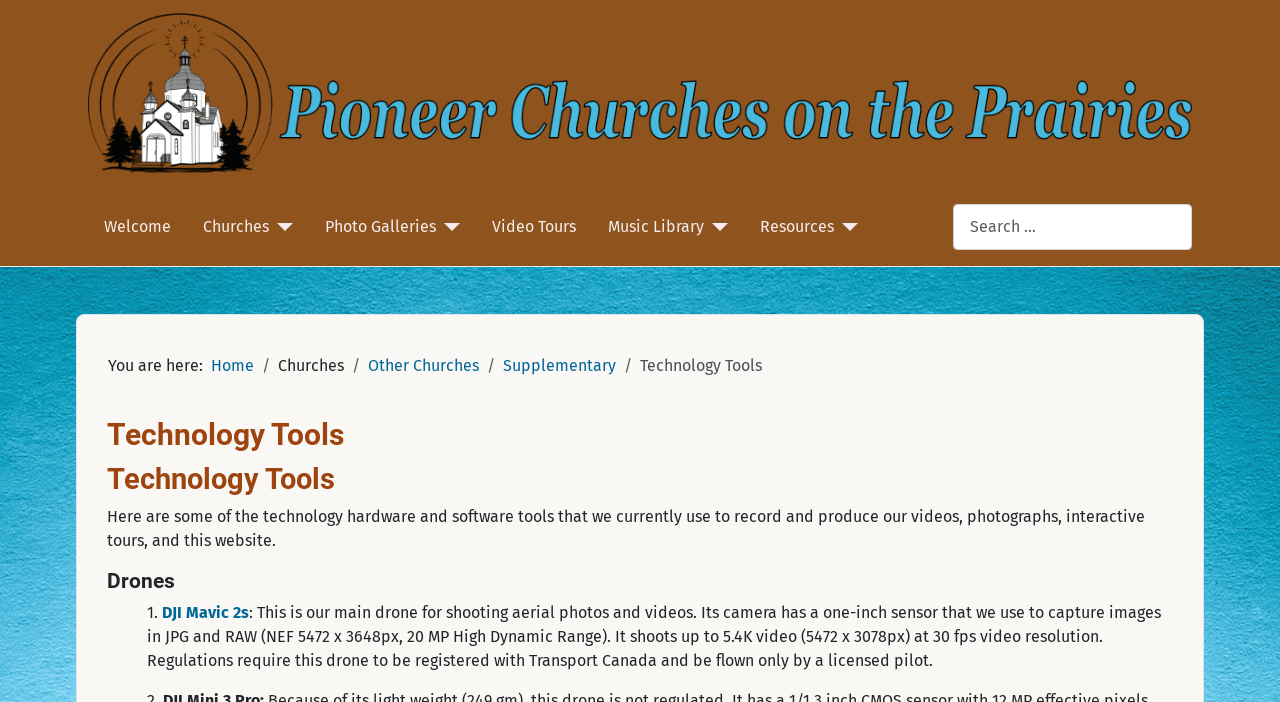Identify the bounding box coordinates necessary to click and complete the given instruction: "Search for something".

[0.745, 0.291, 0.931, 0.356]